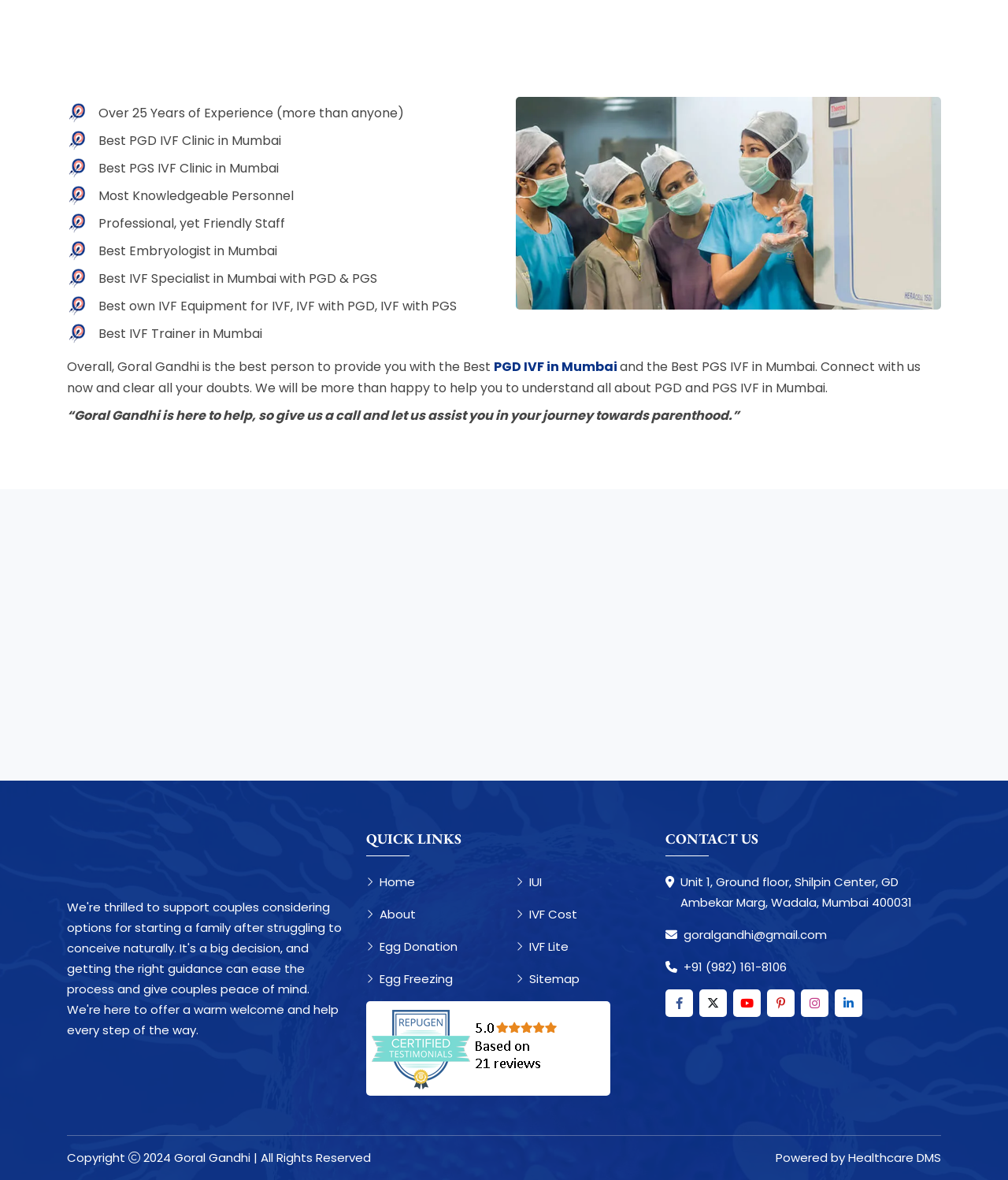Please provide a one-word or phrase answer to the question: 
What is the copyright year mentioned on this webpage?

2024